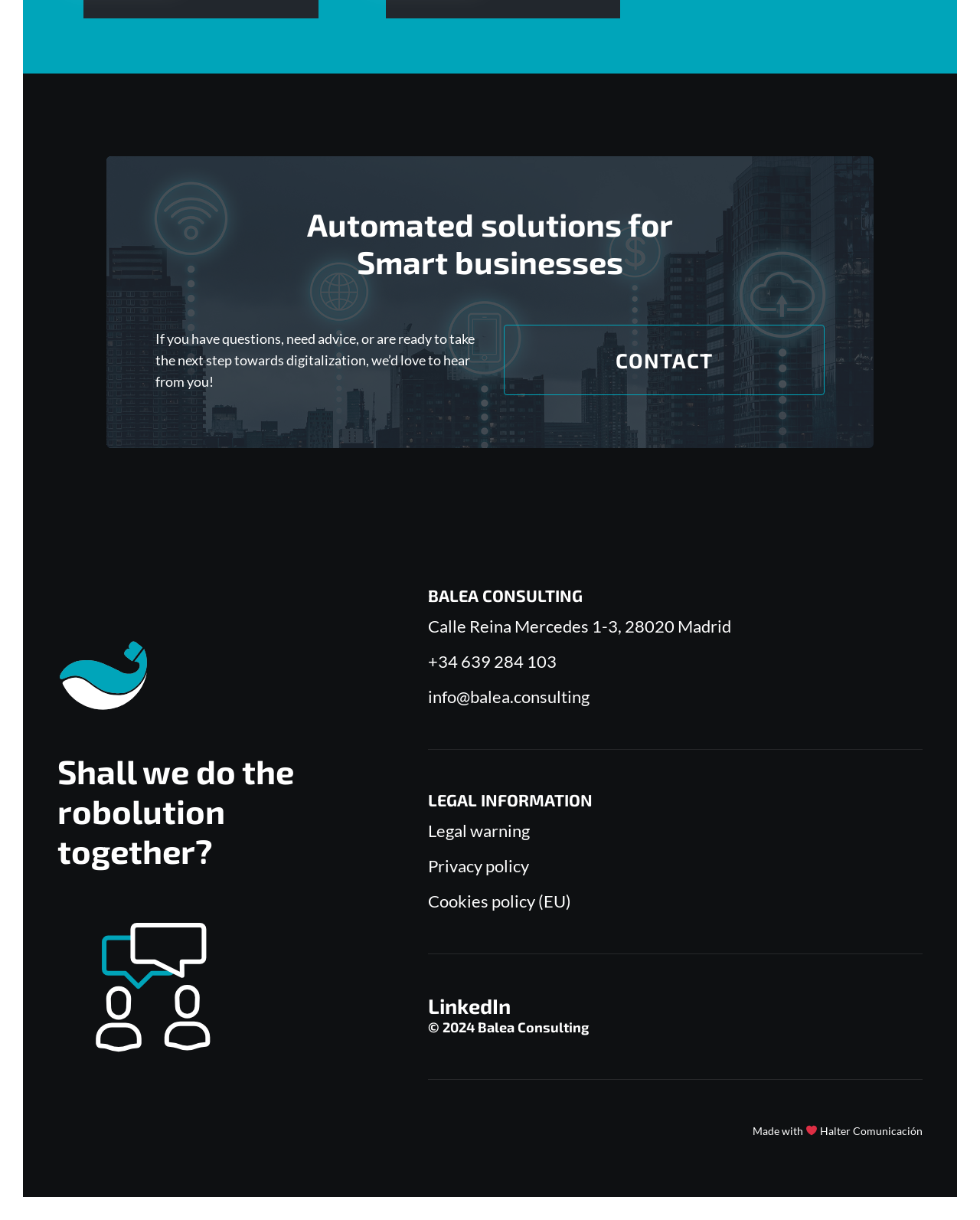Please specify the bounding box coordinates of the element that should be clicked to execute the given instruction: 'Visit Imago-blanco website'. Ensure the coordinates are four float numbers between 0 and 1, expressed as [left, top, right, bottom].

[0.059, 0.525, 0.152, 0.582]